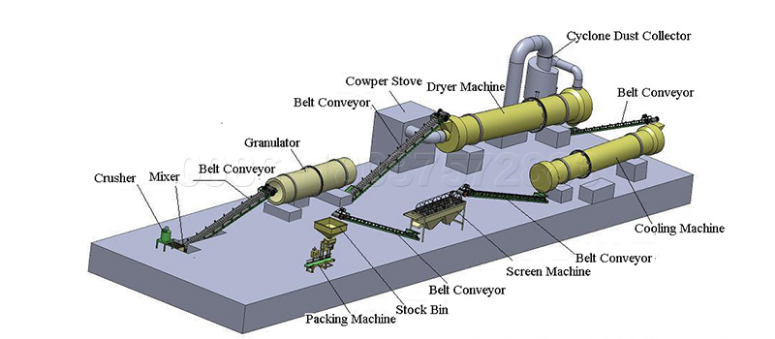Using a single word or phrase, answer the following question: 
What machine removes excess moisture from the granulated product?

Dryer Machine